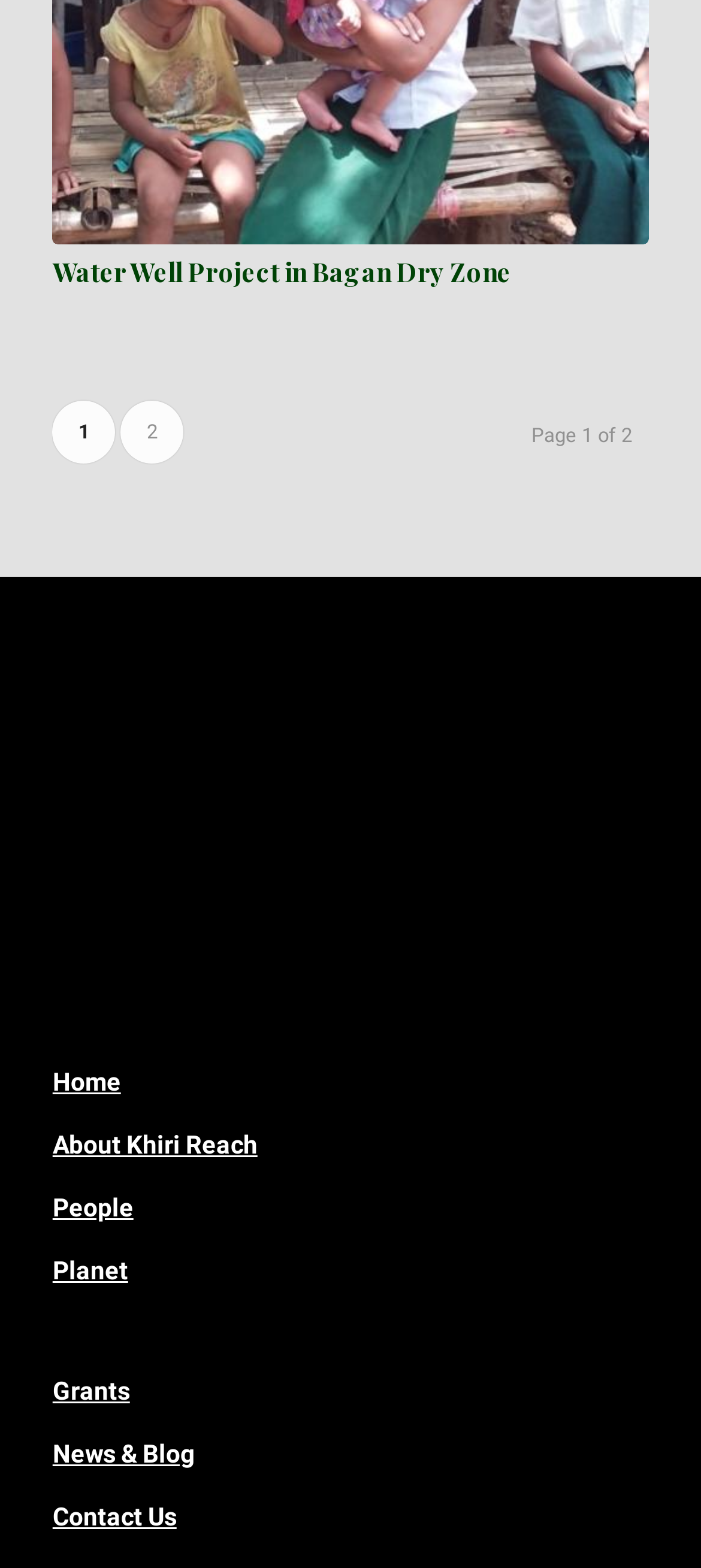Please locate the clickable area by providing the bounding box coordinates to follow this instruction: "Click on the 'Shop Now' button".

None